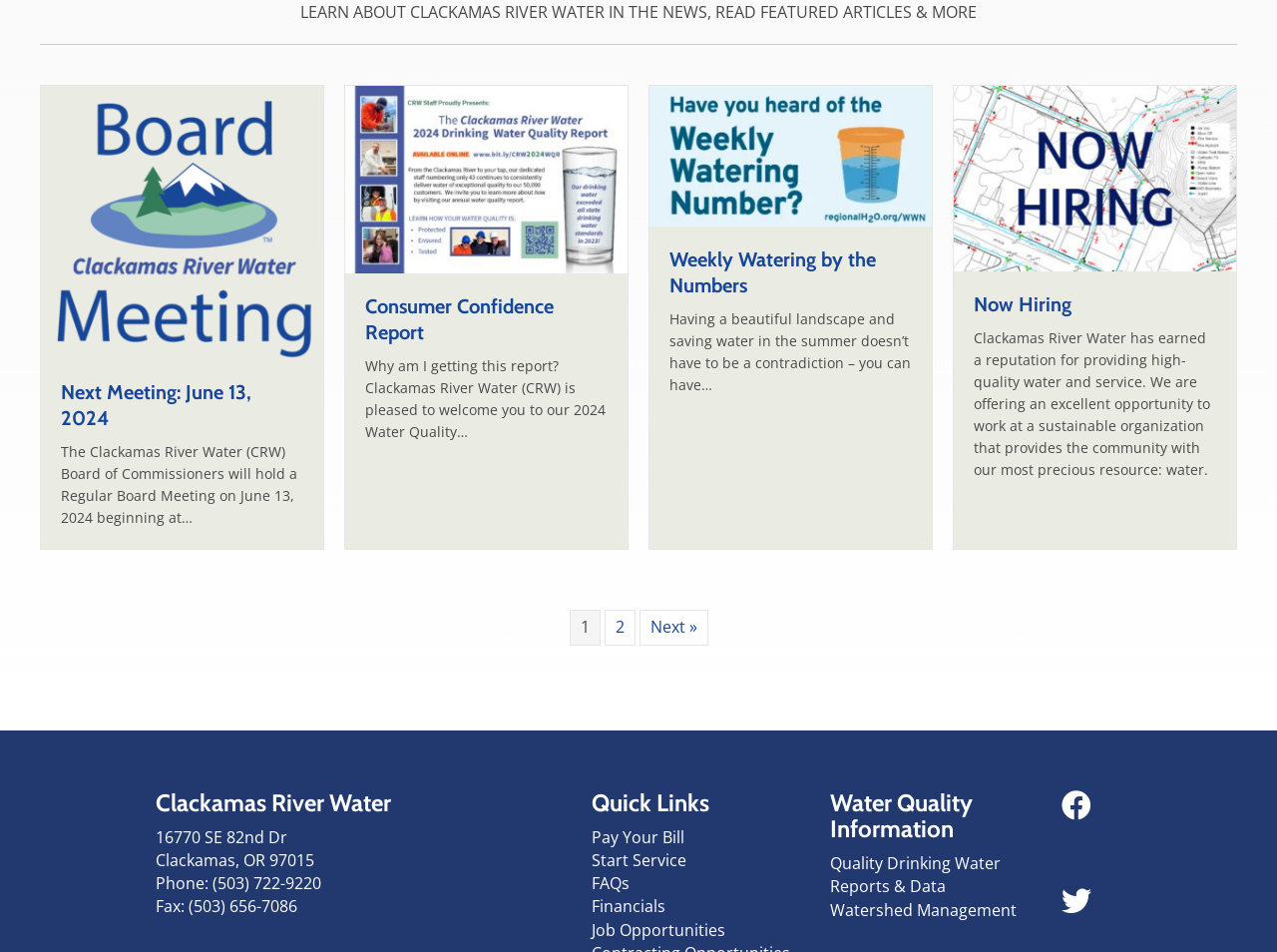Determine the bounding box coordinates of the UI element described below. Use the format (top-left x, top-left y, bottom-right x, bottom-right y) with floating point numbers between 0 and 1: Financials

[0.463, 0.941, 0.521, 0.964]